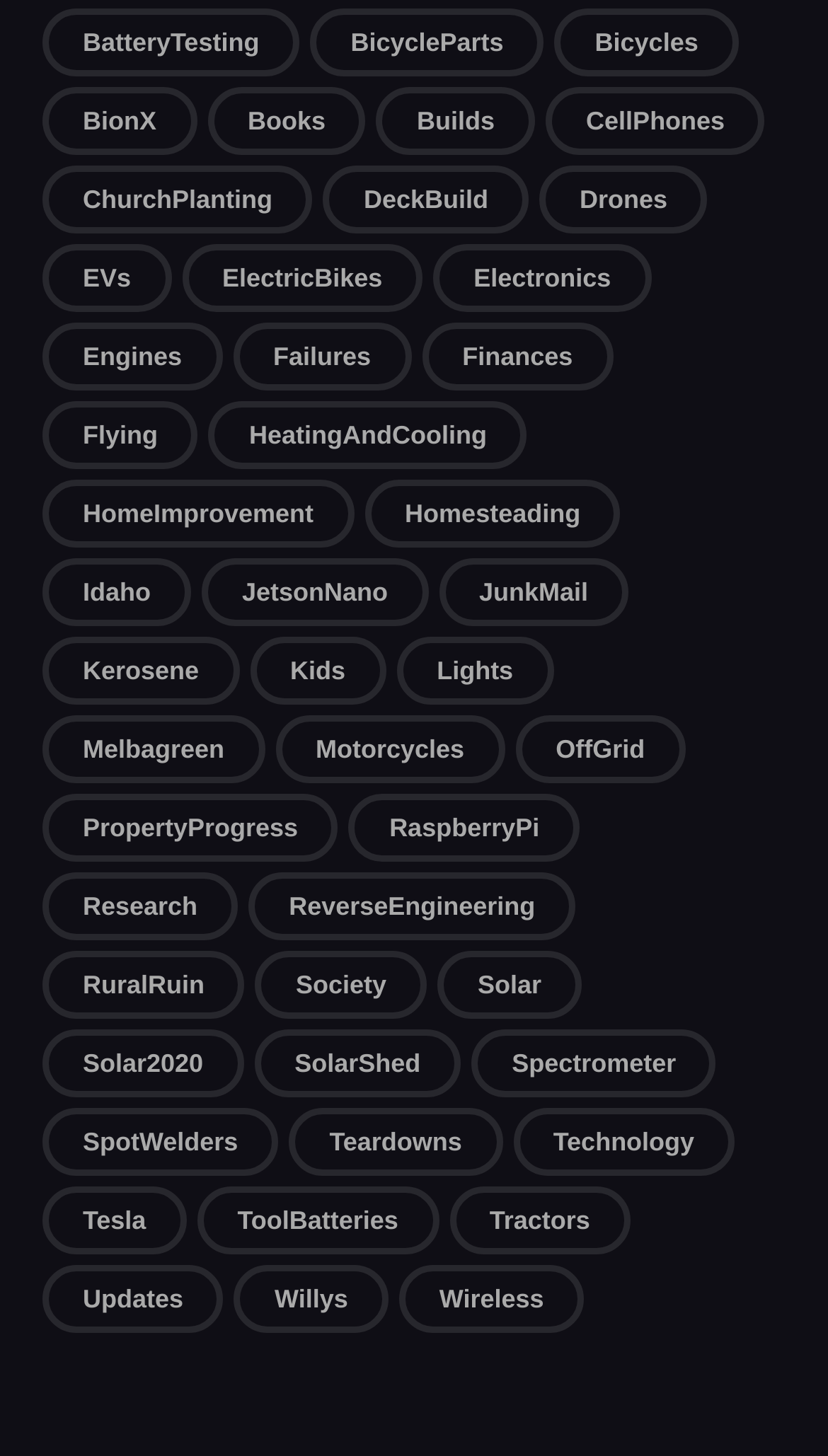Give a concise answer using only one word or phrase for this question:
What is the link located at the bottom-left corner of the webpage?

Updates